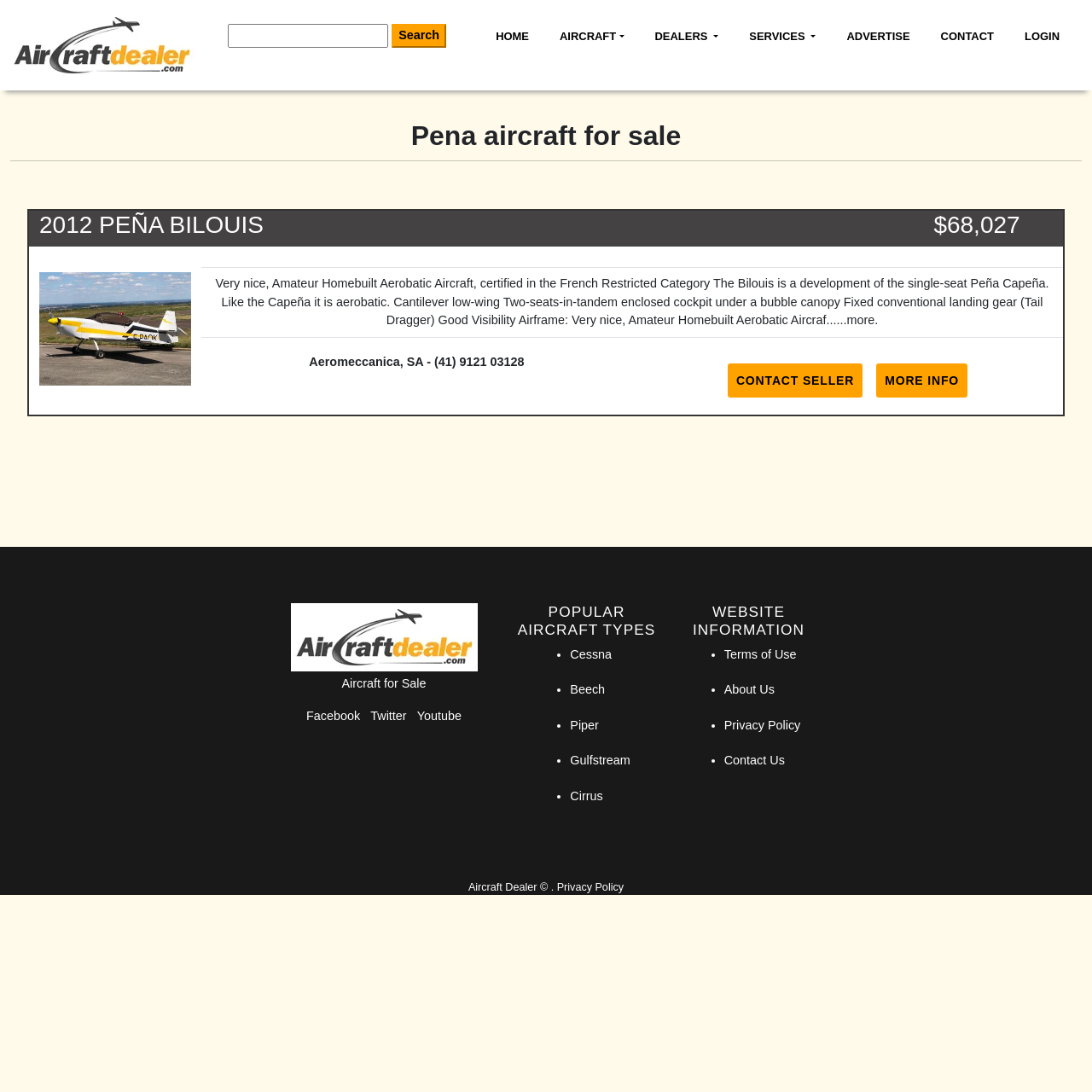Please provide the bounding box coordinates for the element that needs to be clicked to perform the instruction: "Visit the AircraftDealer.com homepage". The coordinates must consist of four float numbers between 0 and 1, formatted as [left, top, right, bottom].

[0.008, 0.006, 0.179, 0.077]